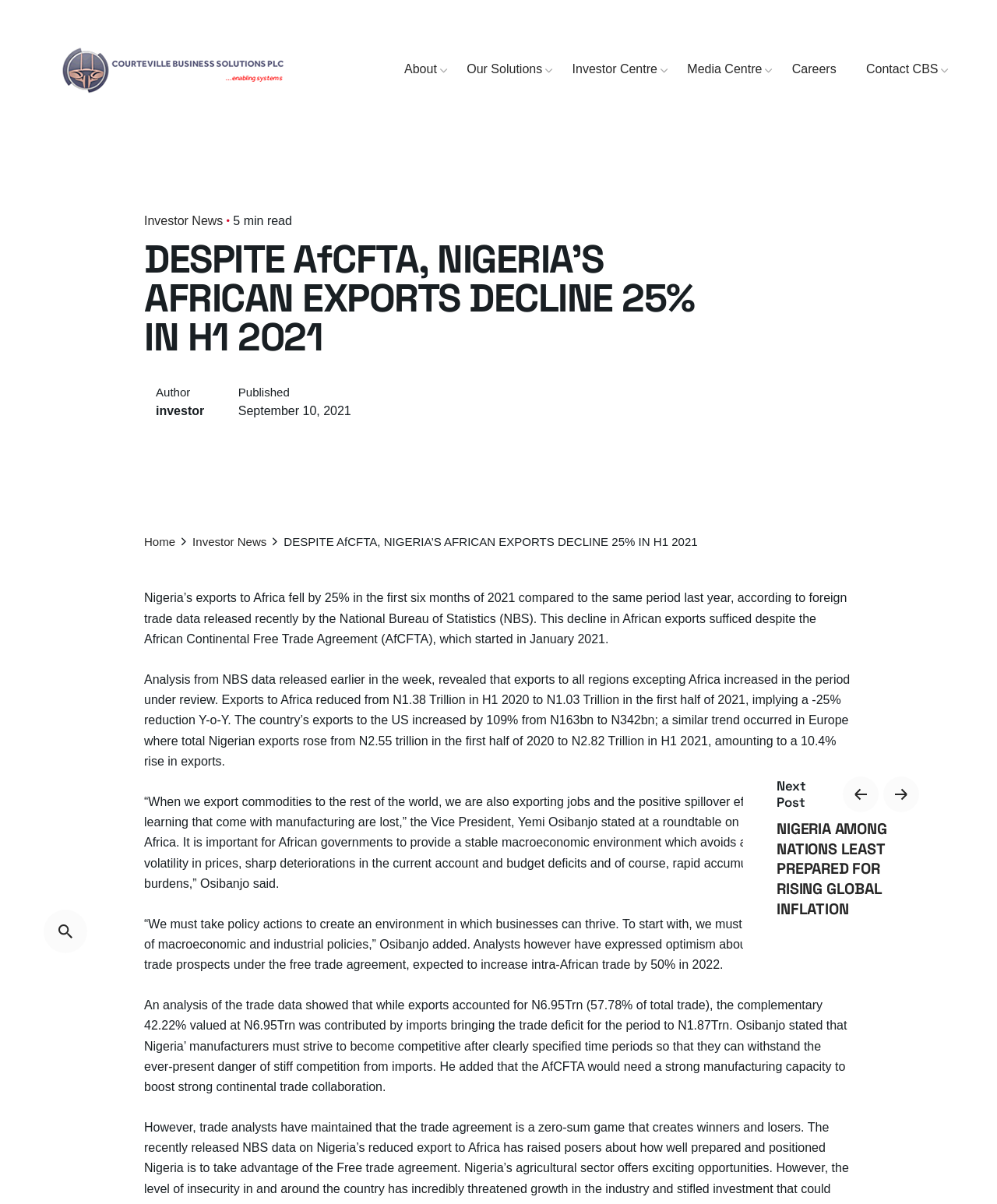Find and indicate the bounding box coordinates of the region you should select to follow the given instruction: "Click on the 'About' link".

[0.391, 0.051, 0.453, 0.065]